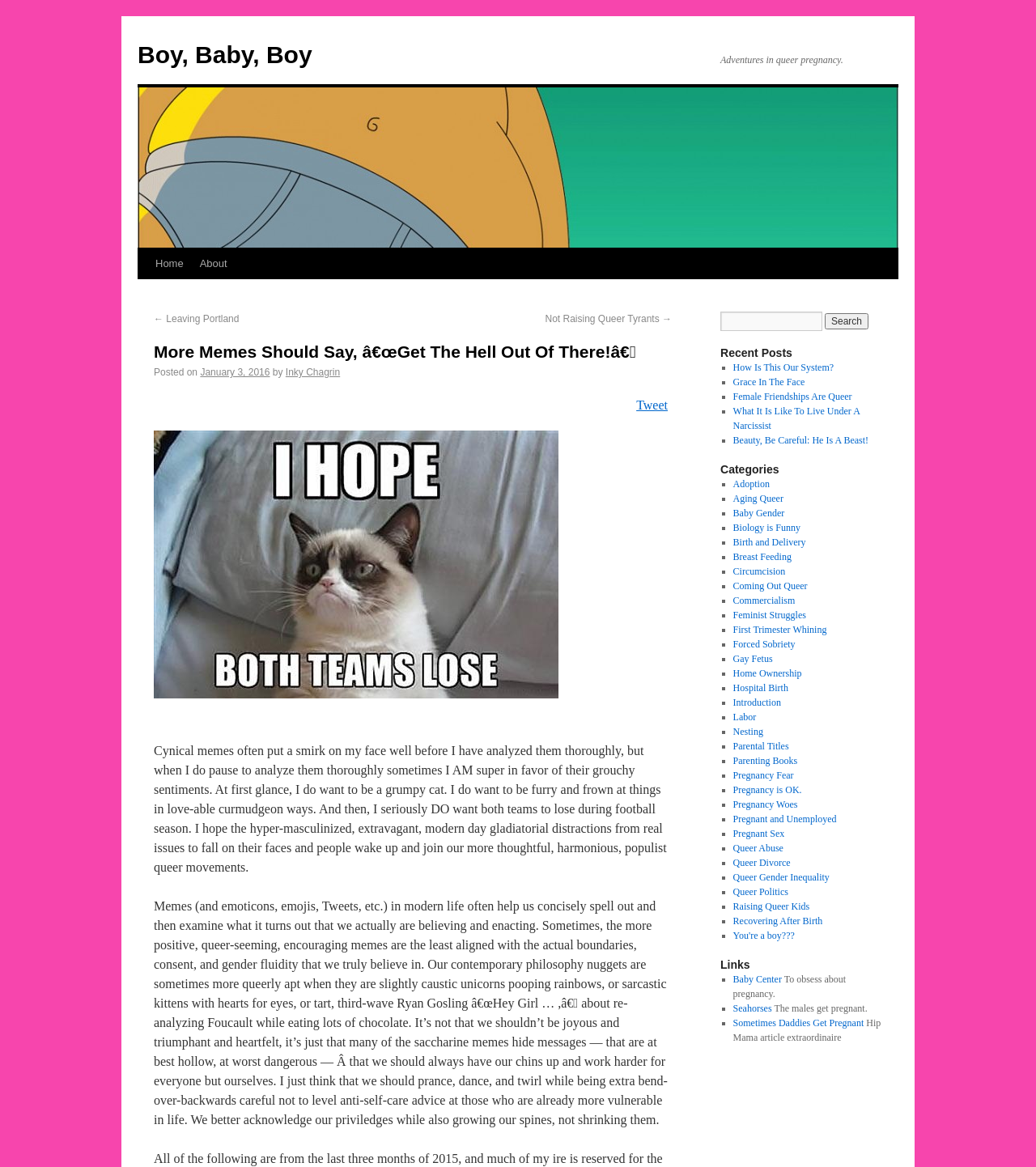Based on the element description LinkedIn, identify the bounding box coordinates for the UI element. The coordinates should be in the format (top-left x, top-left y, bottom-right x, bottom-right y) and within the 0 to 1 range.

None